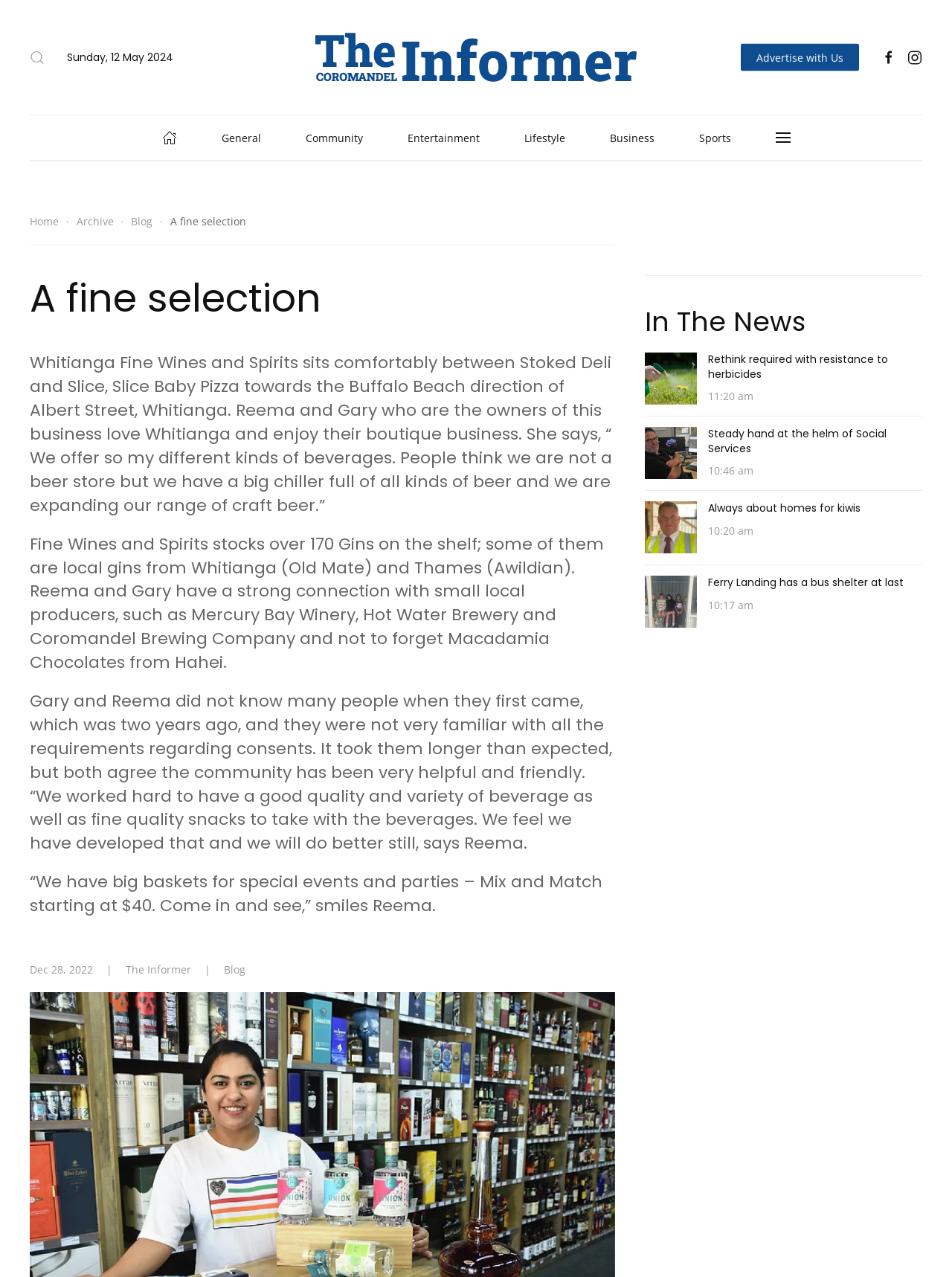Kindly determine the bounding box coordinates for the clickable area to achieve the given instruction: "Open the 'General' menu".

[0.232, 0.09, 0.274, 0.125]